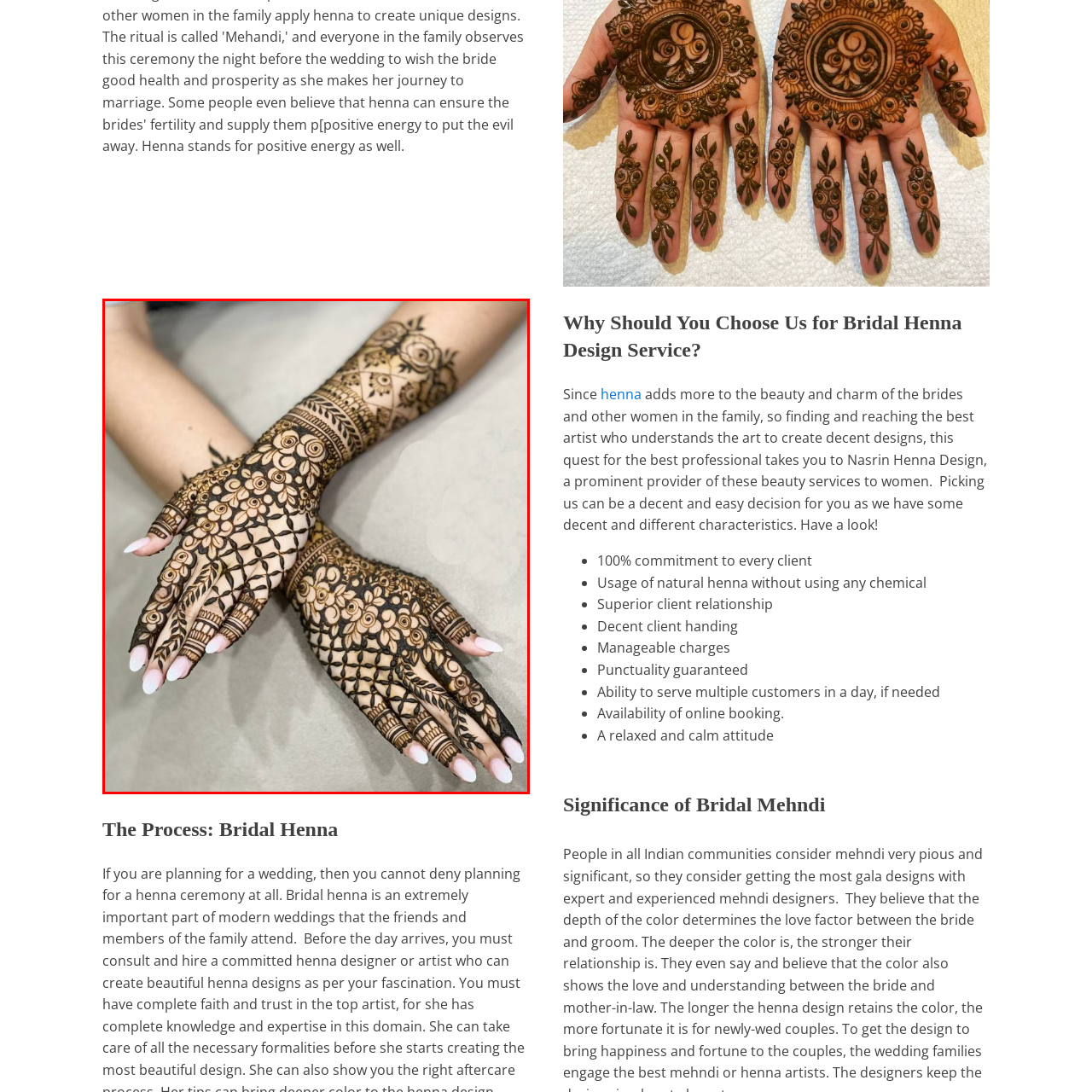Concentrate on the part of the image bordered in red, What type of patterns are displayed on the fingers? Answer concisely with a word or phrase.

Lace-like patterns